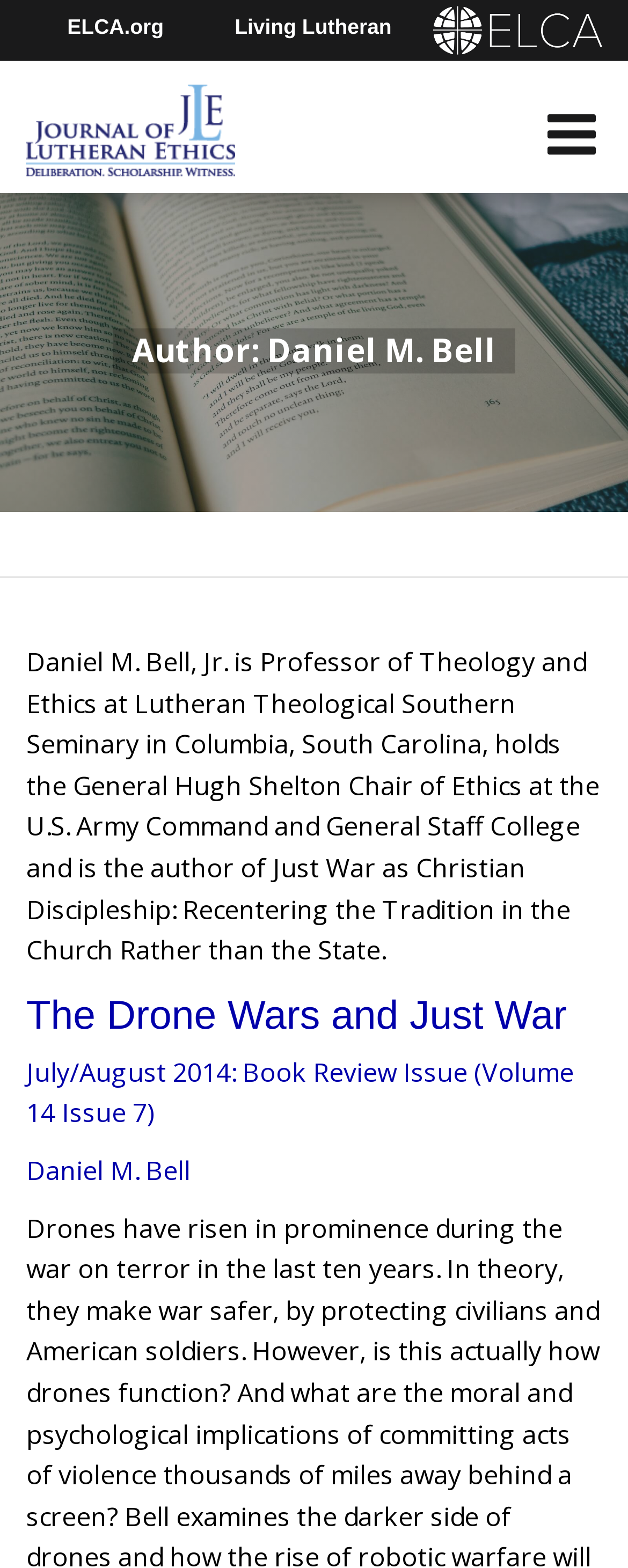Extract the main headline from the webpage and generate its text.

Author: Daniel M. Bell